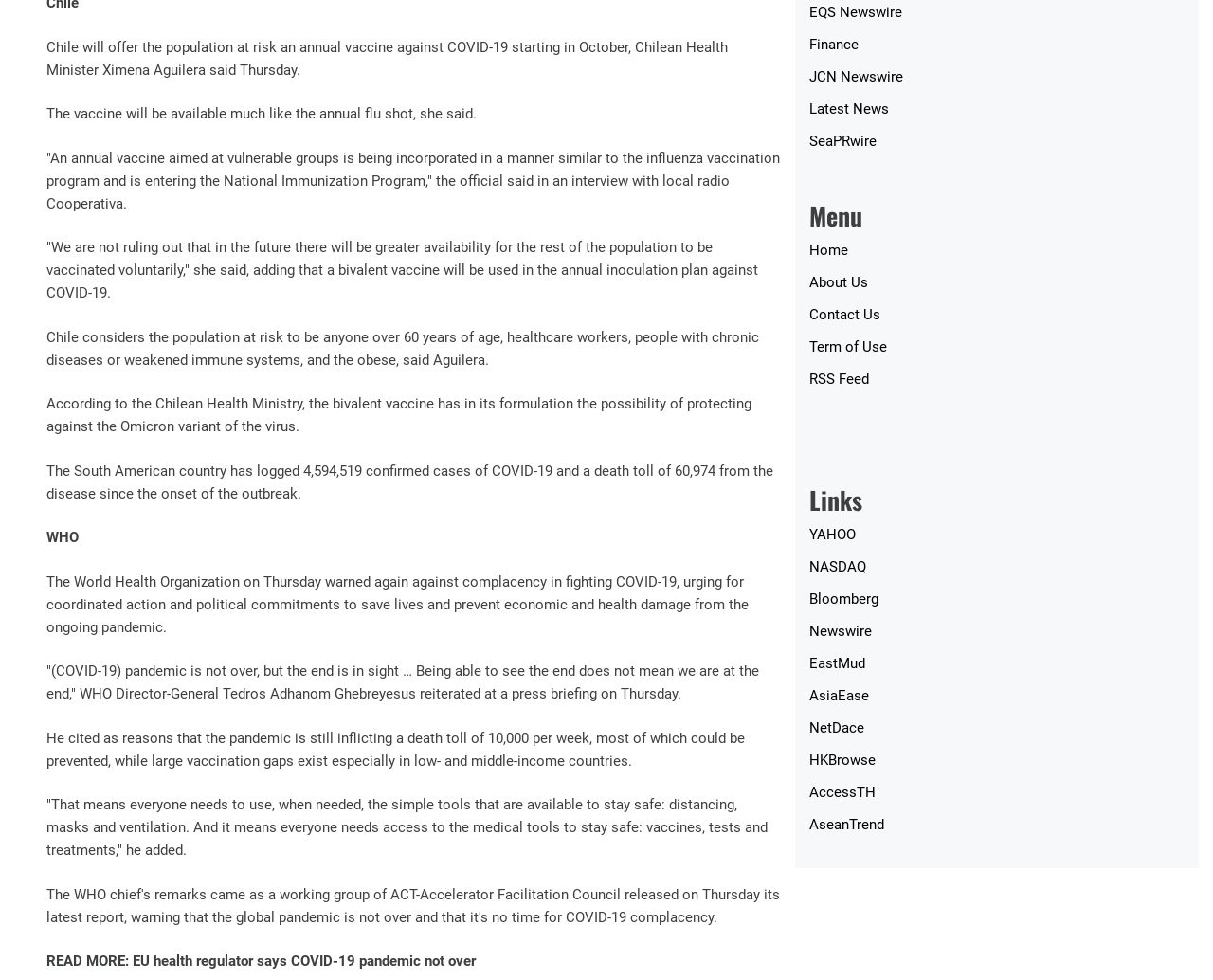Identify the bounding box coordinates of the region that needs to be clicked to carry out this instruction: "Go to 'Business' category". Provide these coordinates as four float numbers ranging from 0 to 1, i.e., [left, top, right, bottom].

[0.74, 0.087, 0.788, 0.105]